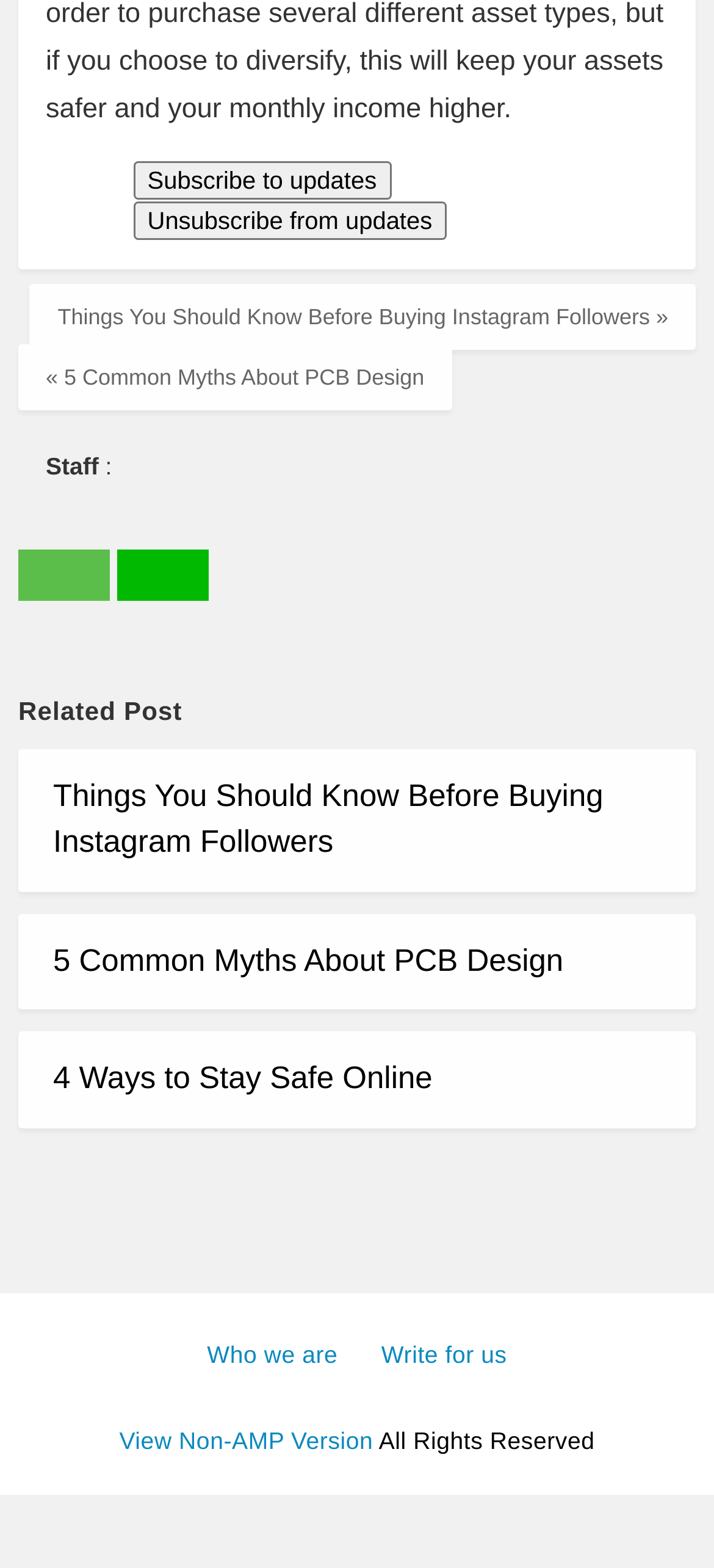Please look at the image and answer the question with a detailed explanation: What is the category of the article linked at the top?

The link '5 Common Myths About PCB Design' is located at the top of the webpage, which implies that the article is related to PCB Design, likely a technical or informative article.